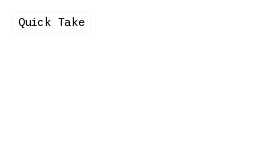What is the layout of the content section?
Using the details from the image, give an elaborate explanation to answer the question.

The content section is designed in a carousel layout, displaying related stories or articles in a concise and clear manner, allowing users to easily navigate through the content.